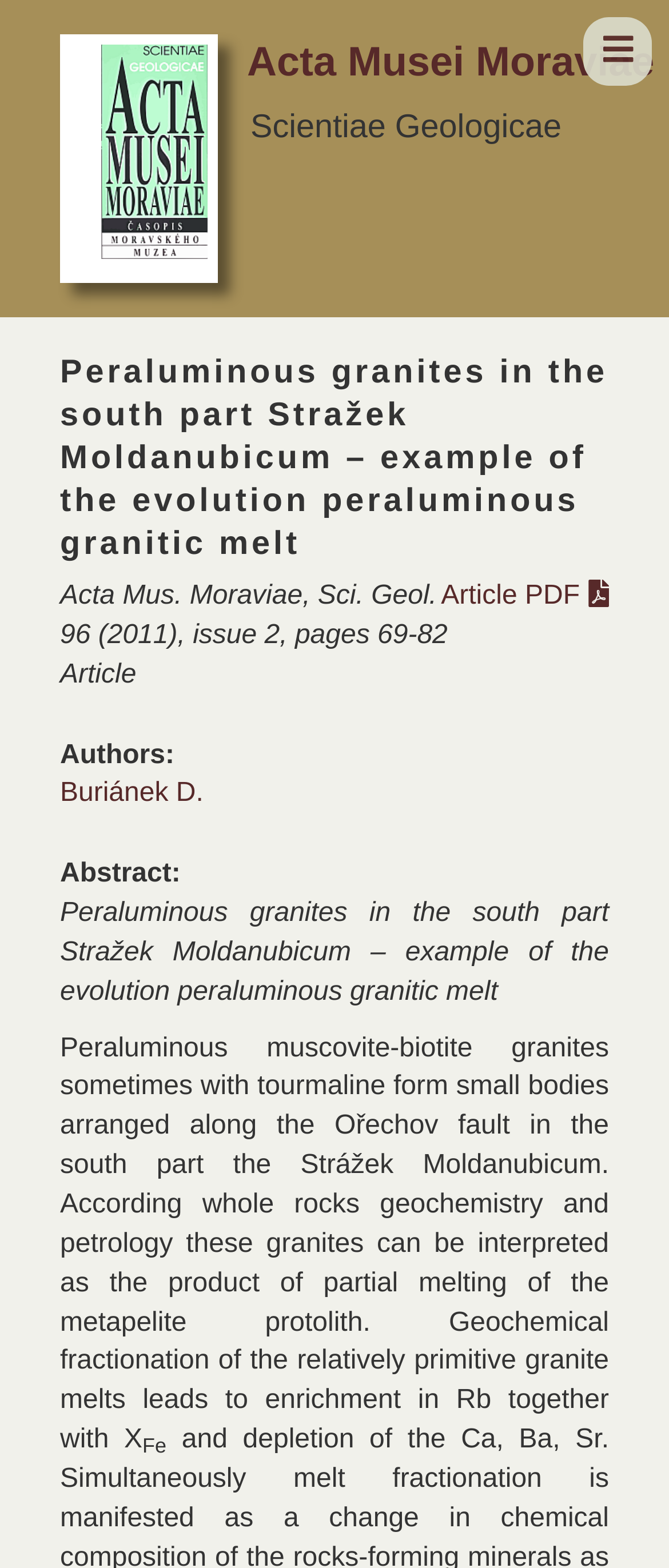Who is the author of the article? Based on the image, give a response in one word or a short phrase.

Buriánek D.